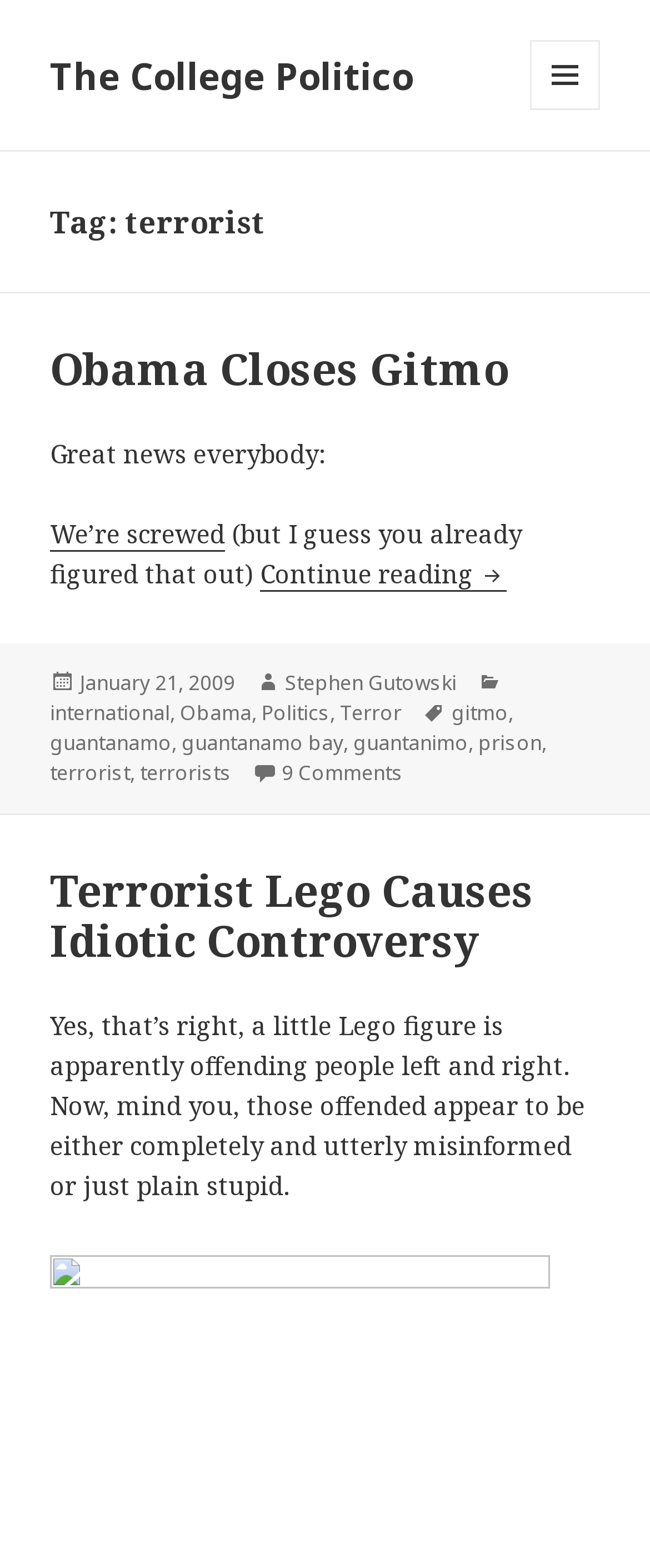Illustrate the webpage's structure and main components comprehensively.

The webpage is about The College Politico, with a focus on news articles related to politics and international issues. At the top, there is a link to the website's title, "The College Politico", and a button labeled "MENU AND WIDGETS" on the right side. Below this, there is a header section with the title "Tag: terrorist" in a prominent position.

The main content area is divided into two sections. The first section features an article titled "Obama Closes Gitmo", with a heading and a brief summary. The article's content is divided into paragraphs, with links to continue reading and a footer section that displays the date, author, categories, and tags.

The footer section provides additional information about the article, including the date "January 21, 2009", the author "Stephen Gutowski", and categories such as "international", "Obama", "Politics", and "Terror". There are also tags listed, including "gitmo", "guantanamo", "guantanamo bay", "guantanimo", "prison", "terrorist", and "terrorists".

Below the first article, there is another header section with the title "Terrorist Lego Causes Idiotic Controversy", which appears to be a separate news article. This article's content is also divided into paragraphs, with a link to continue reading.

Throughout the webpage, there are multiple links to other articles, categories, and tags, indicating a rich collection of content related to politics and international issues.